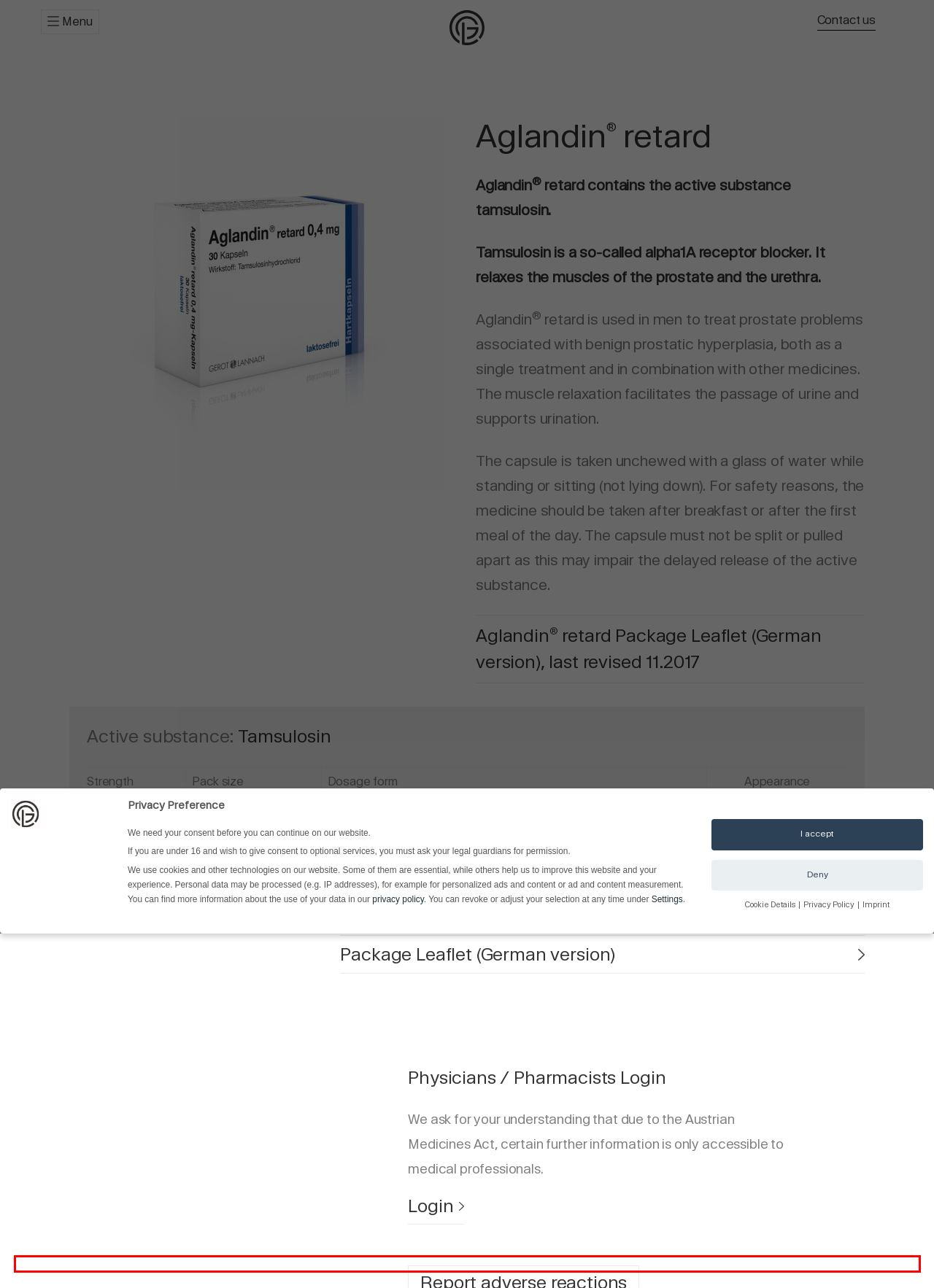Please identify the text within the red rectangular bounding box in the provided webpage screenshot.

Content from video platforms and social media platforms is blocked by default. If External Media cookies are accepted, access to those contents no longer requires manual consent.